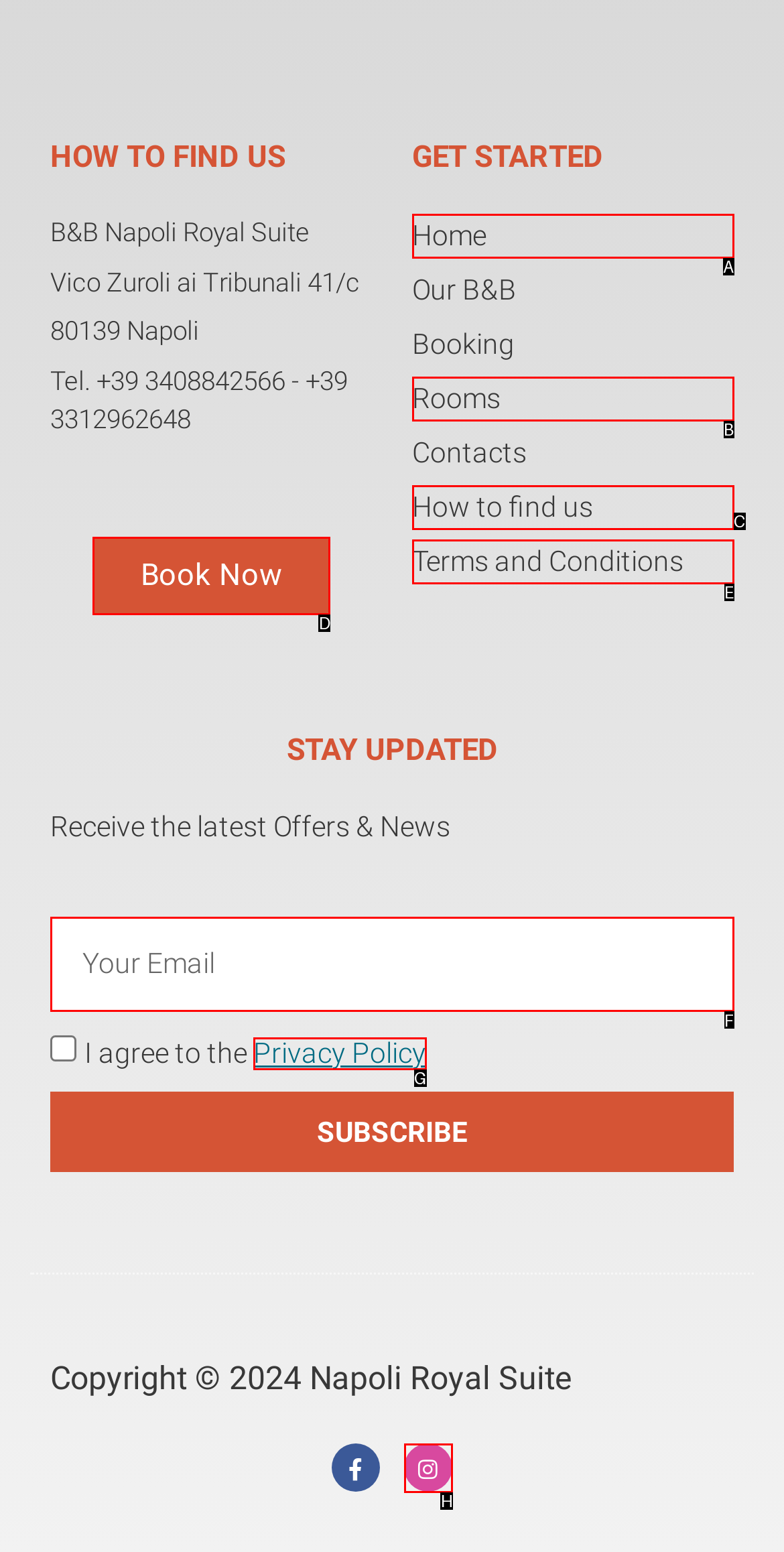Determine the letter of the element I should select to fulfill the following instruction: Click on Book Now. Just provide the letter.

D